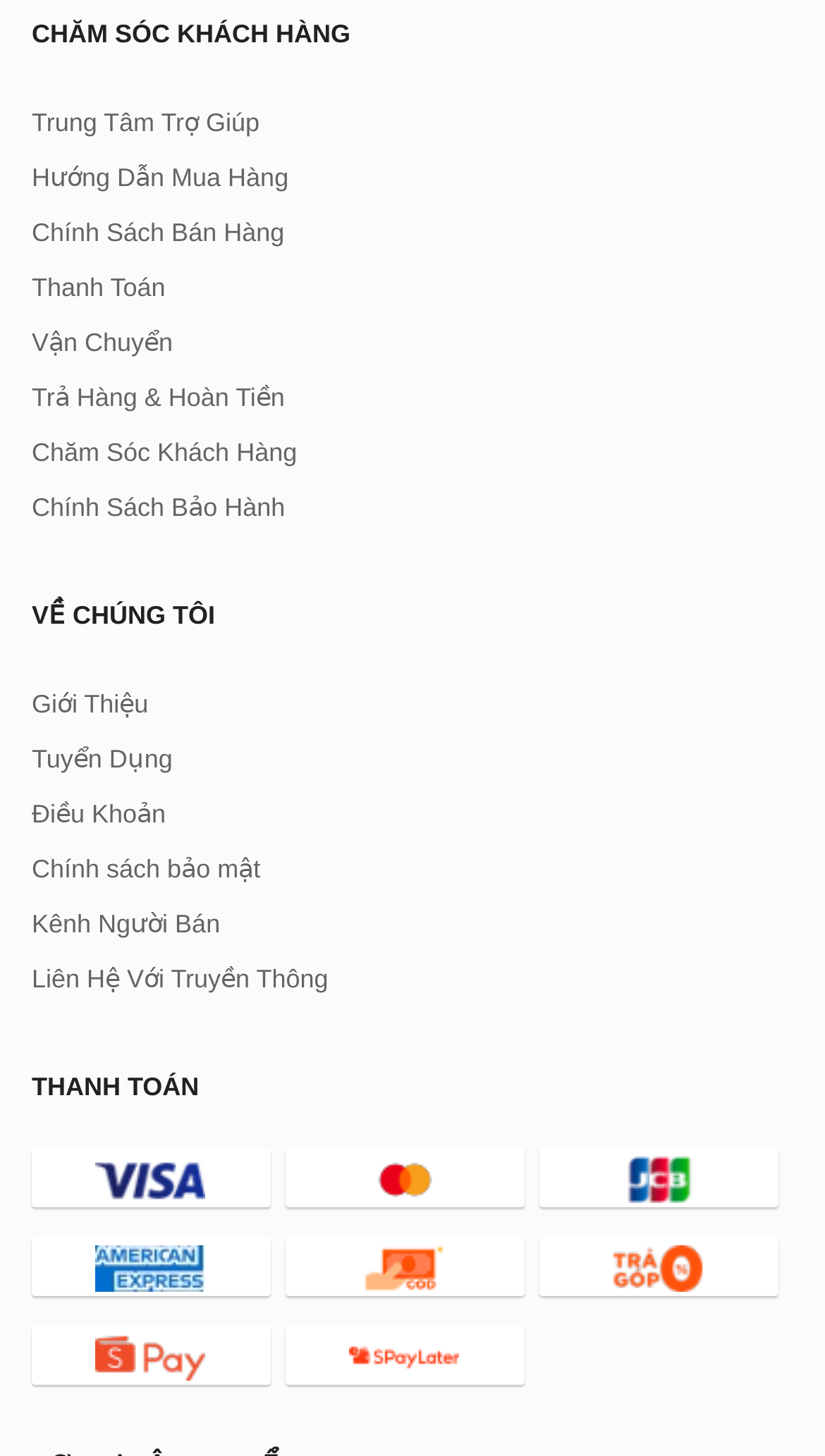Look at the image and give a detailed response to the following question: How many headings are on the webpage?

I counted the number of headings on the webpage, which are 'CHĂM SÓC KHÁCH HÀNG', 'VỀ CHÚNG TÔI', and 'THANH TOÁN'.